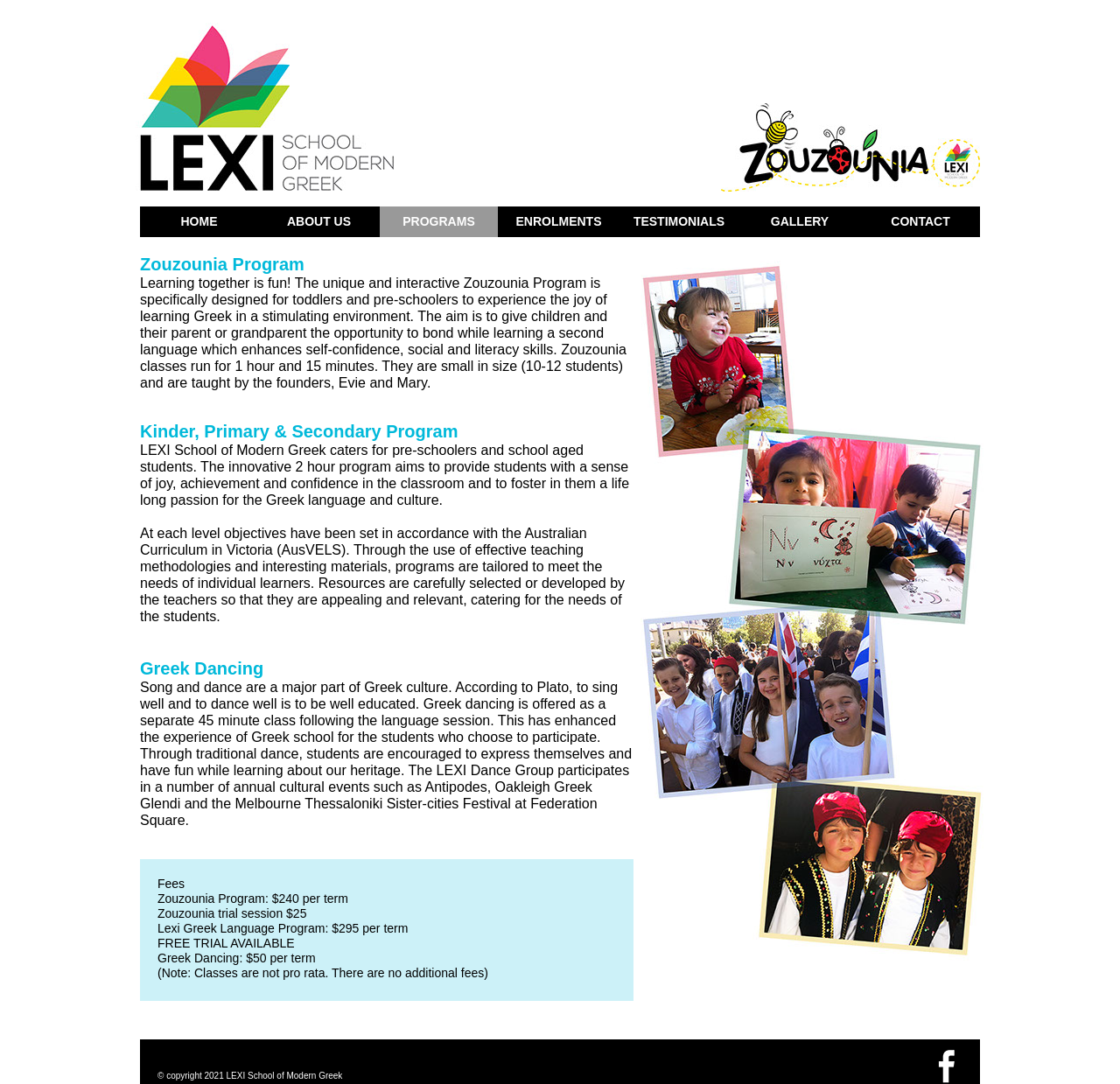Please provide the bounding box coordinate of the region that matches the element description: ABOUT US. Coordinates should be in the format (top-left x, top-left y, bottom-right x, bottom-right y) and all values should be between 0 and 1.

[0.232, 0.19, 0.338, 0.219]